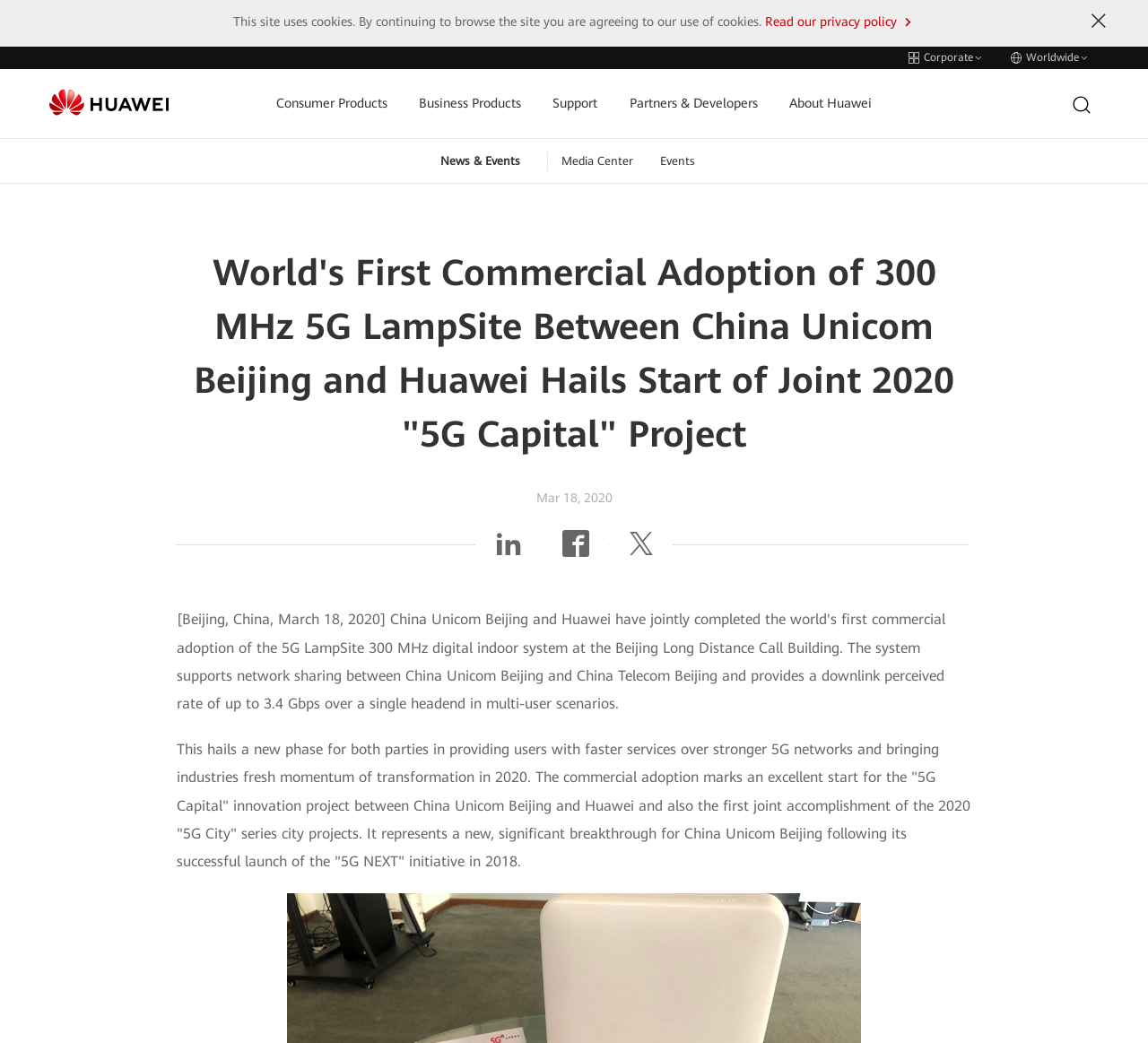Please extract the webpage's main title and generate its text content.

World's First Commercial Adoption of 300 MHz 5G LampSite Between China Unicom Beijing and Huawei Hails Start of Joint 2020 "5G Capital" Project